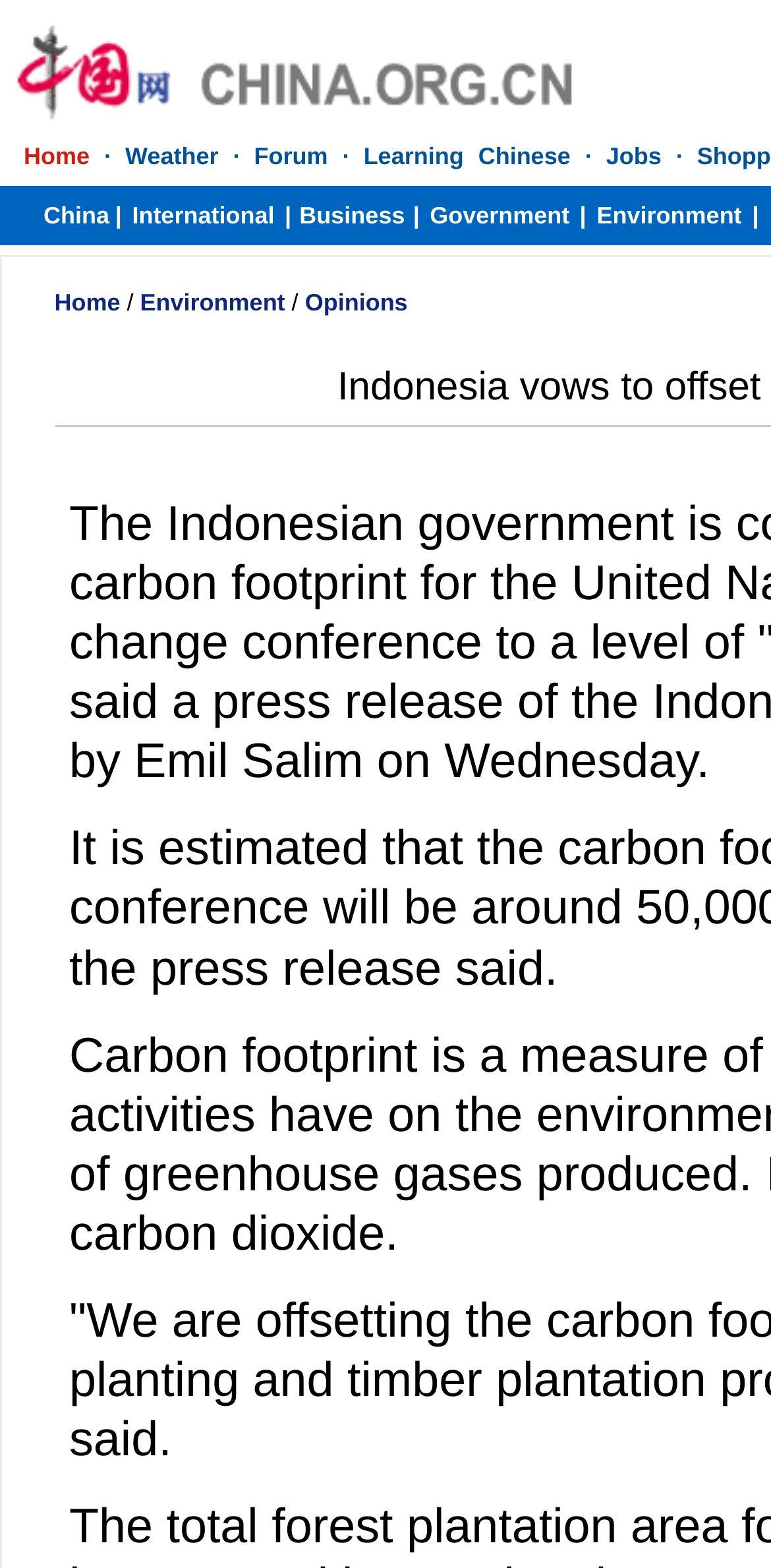Offer a detailed account of what is visible on the webpage.

The webpage appears to be a news article page from china.org.cn, with a focus on the topic "Indonesia vows to offset carbon footprint". 

At the top of the page, there is a logo image on the left, accompanied by a link to the homepage. To the right of the logo, there are several links to different sections of the website, including "Home", "Weather", "Forum", "Learning Chinese", and "Jobs". These links are separated by small dots.

Below the top navigation bar, there is a secondary navigation bar with links to different categories, including "China", "International", "Business", "Government", and "Environment". These links are also separated by small dots.

Further down the page, there is a section with three links: "Home", "Environment", and "Opinions". This section appears to be a sub-navigation or a related links section.

The rest of the page is likely dedicated to the news article itself, although the accessibility tree does not provide the text content of the article.